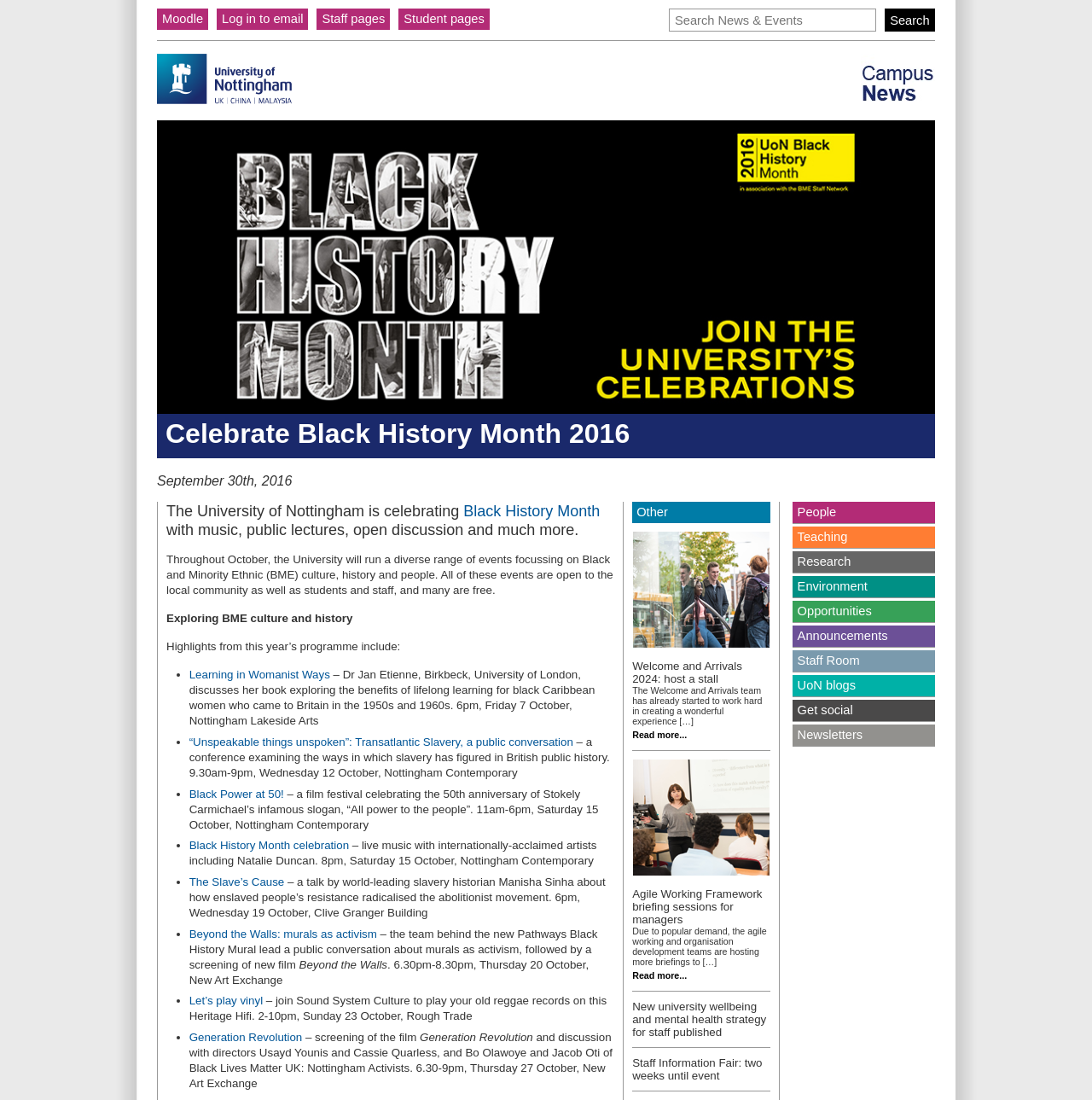Kindly determine the bounding box coordinates for the area that needs to be clicked to execute this instruction: "Explore the University of Nottingham".

[0.144, 0.049, 0.267, 0.098]